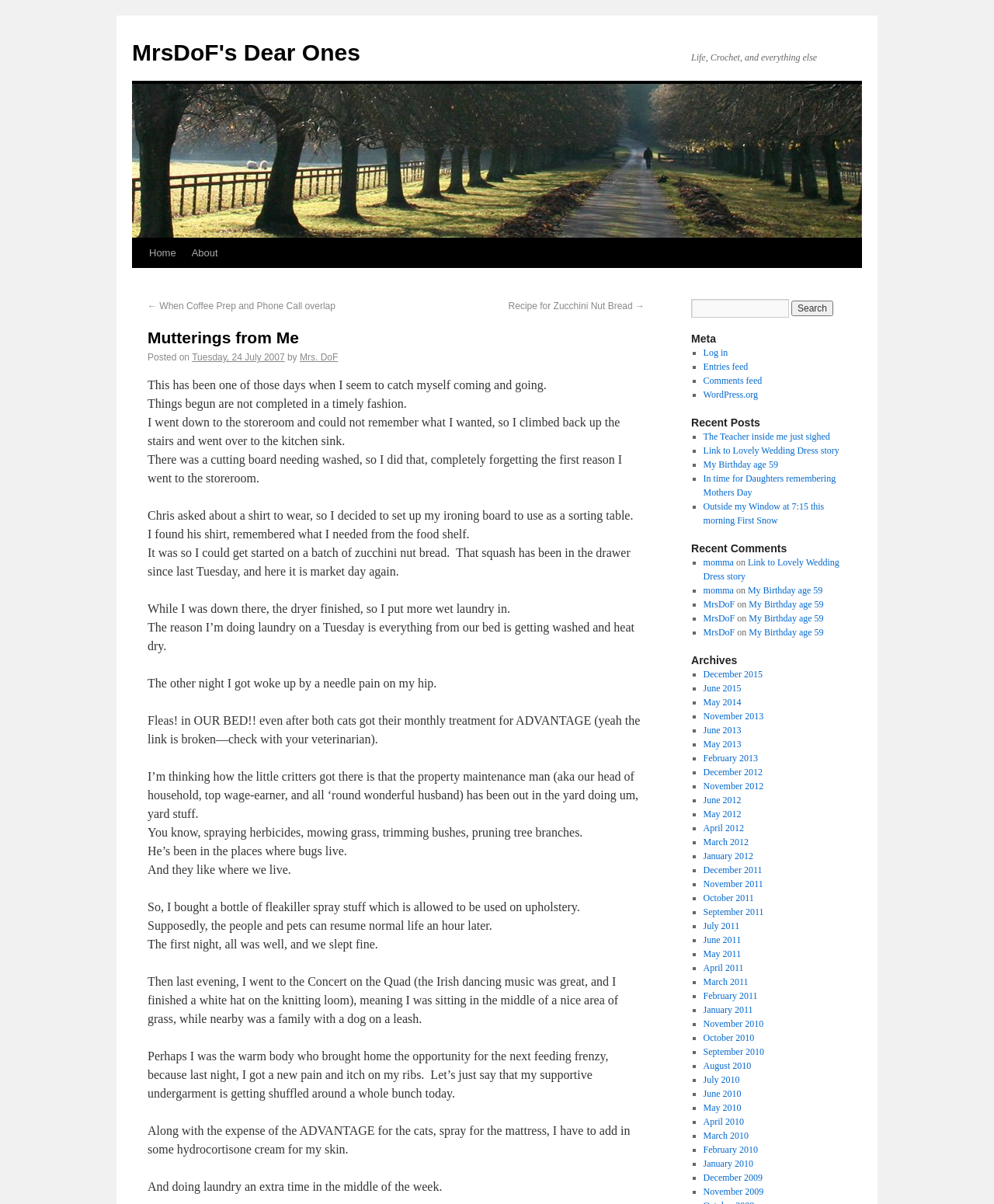Please locate the bounding box coordinates of the element that should be clicked to achieve the given instruction: "Log in to the website".

[0.707, 0.288, 0.732, 0.297]